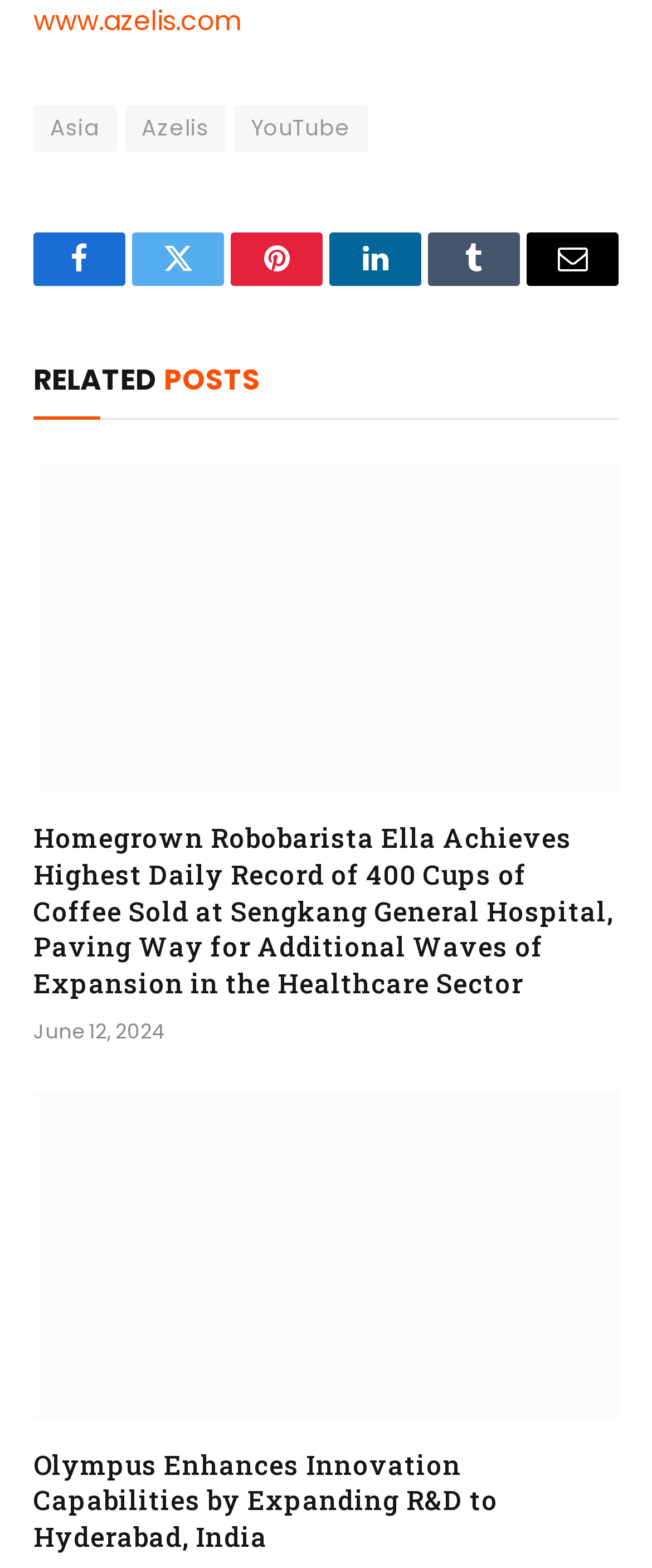Please locate the bounding box coordinates of the element that needs to be clicked to achieve the following instruction: "view Olympus Enhances Innovation Capabilities article". The coordinates should be four float numbers between 0 and 1, i.e., [left, top, right, bottom].

[0.051, 0.695, 0.949, 0.905]